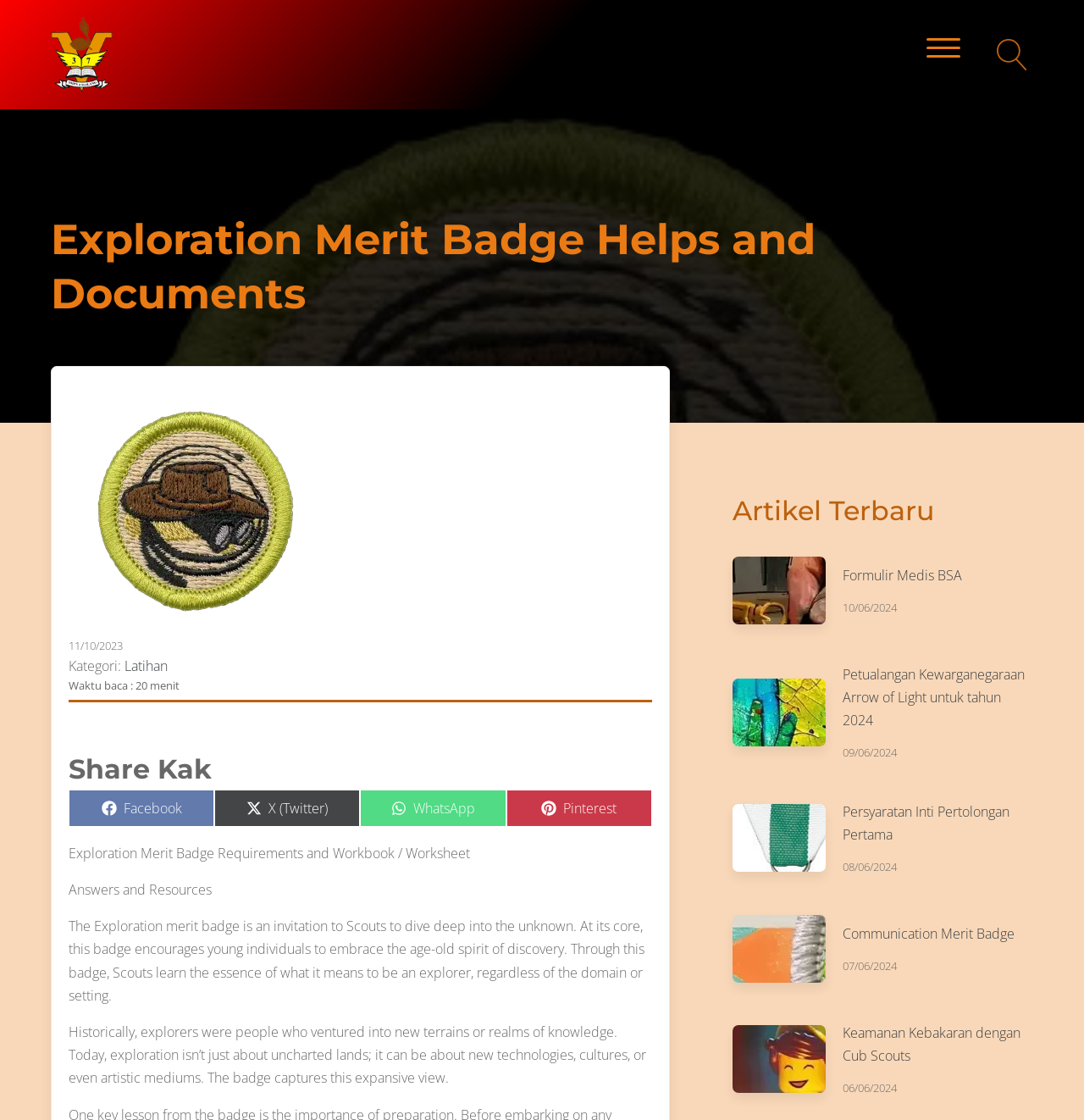Please determine the main heading text of this webpage.

Exploration Merit Badge Helps and Documents